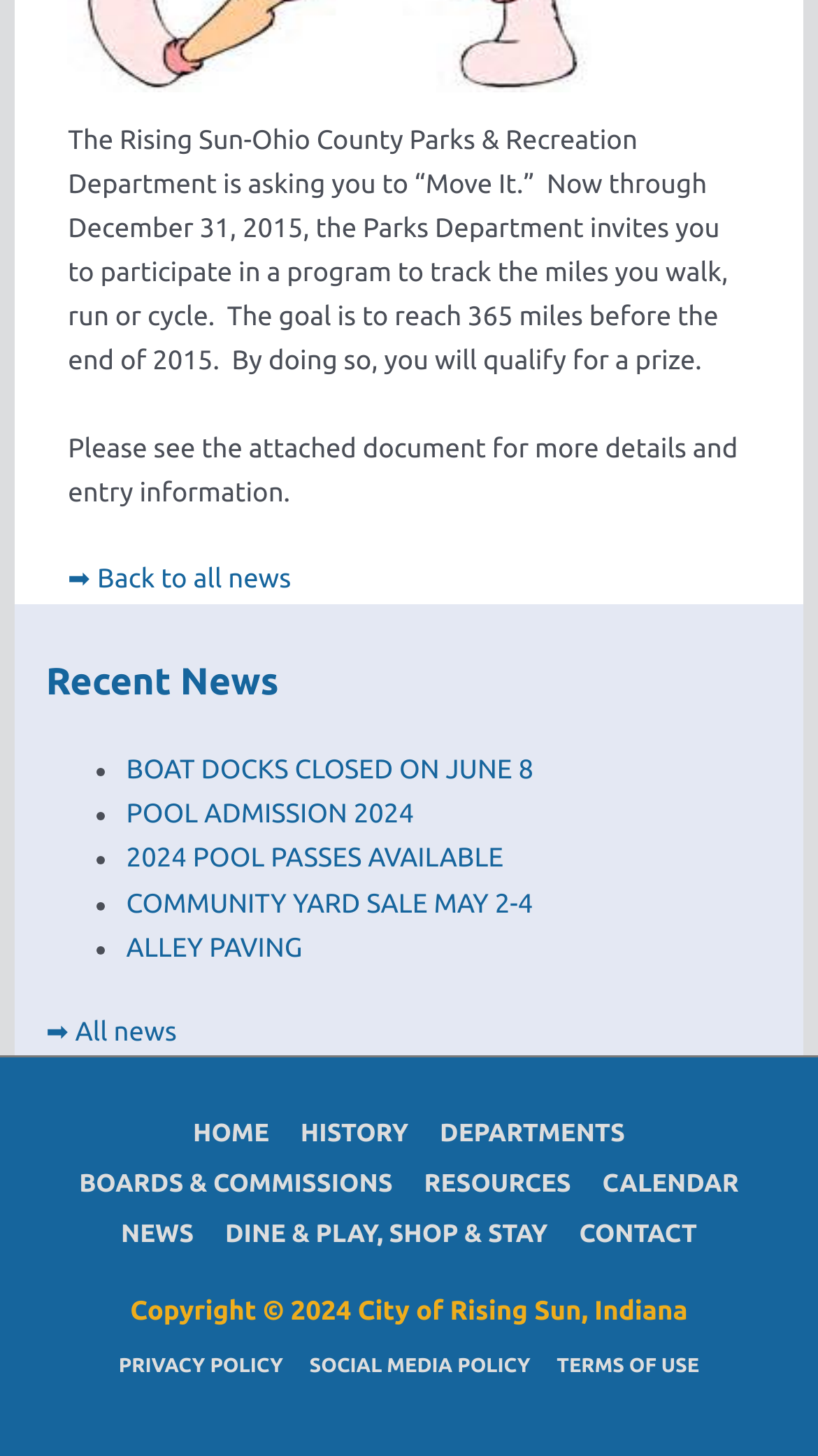What is the goal of the 'Move It' program?
Analyze the image and deliver a detailed answer to the question.

The 'Move It' program is a program by the Ohio County Parks & Recreation Department that invites people to participate in tracking their miles walked, run, or cycled. The goal of this program is to reach 365 miles before the end of 2015, and by doing so, participants will qualify for a prize.